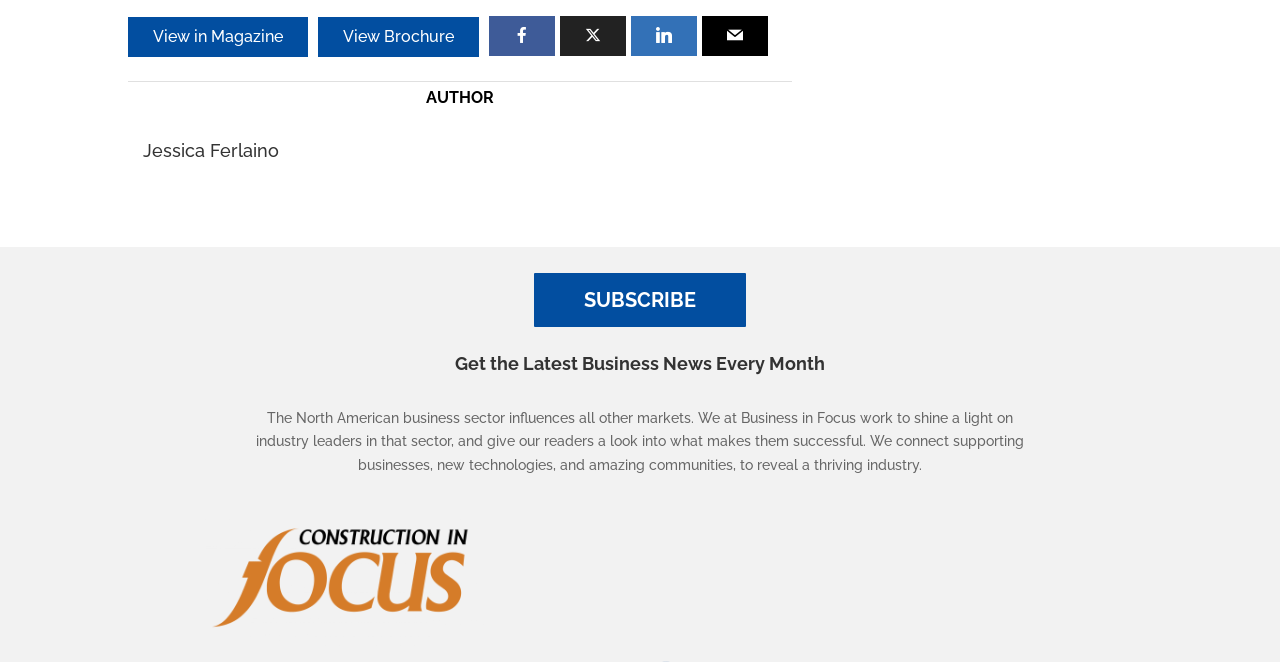What is the purpose of Business in Focus?
Deliver a detailed and extensive answer to the question.

The purpose of Business in Focus can be inferred from the StaticText element which describes the website's mission as 'We at Business in Focus work to shine a light on industry leaders in that sector, and give our readers a look into what makes them successful.'